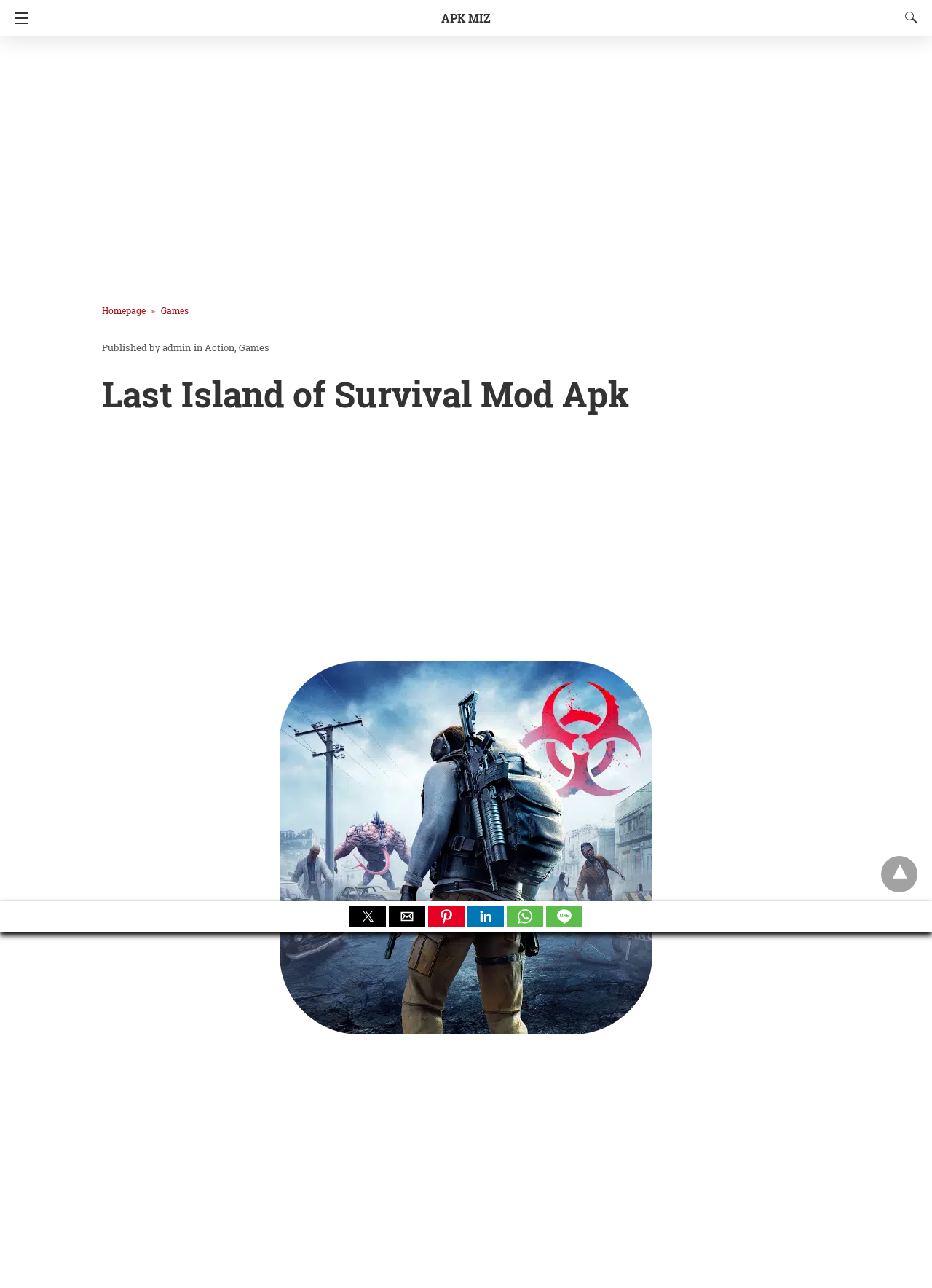Please determine the bounding box coordinates of the element's region to click for the following instruction: "Share on whatsapp".

[0.544, 0.71, 0.586, 0.722]